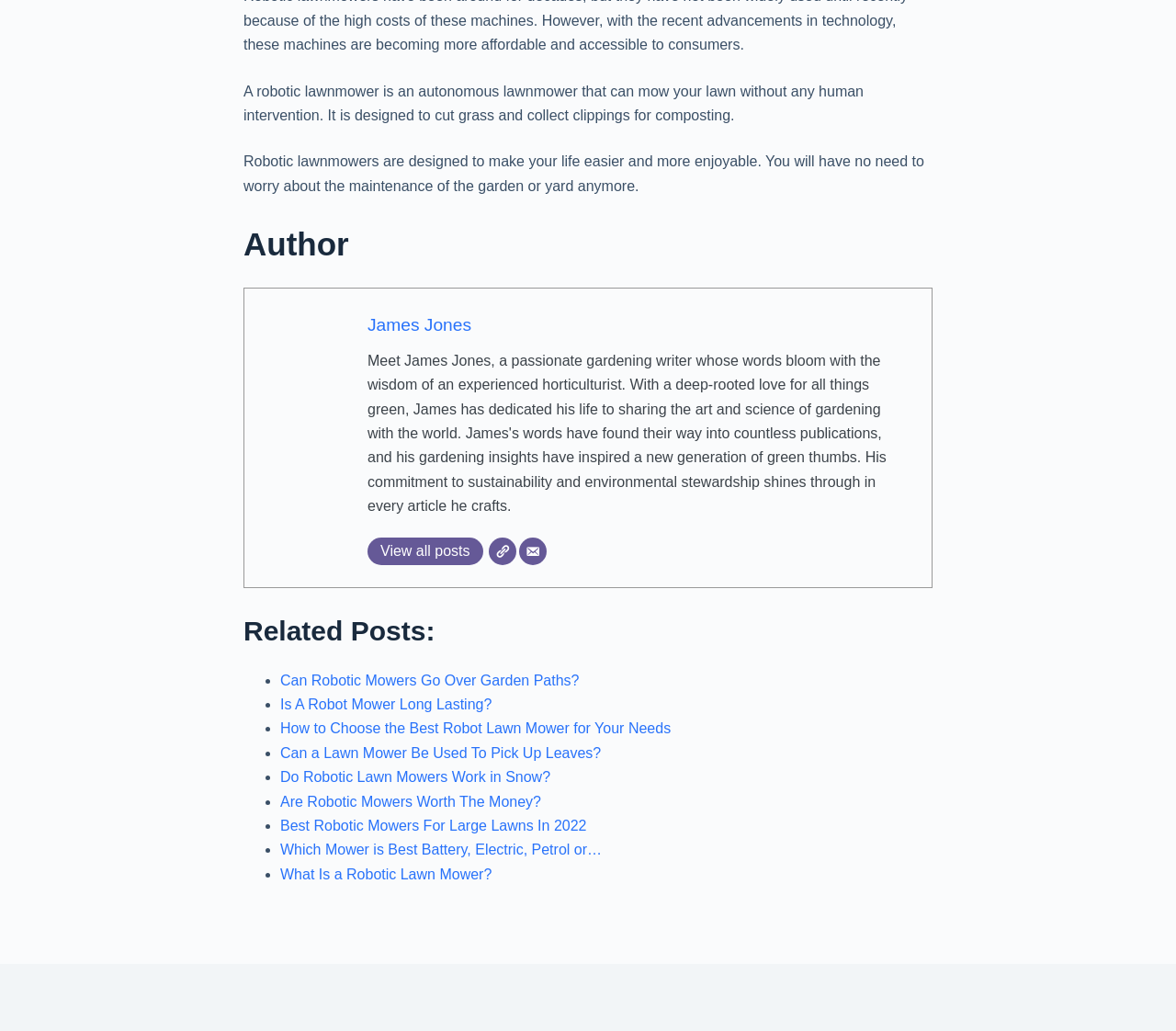How many related posts are listed?
Give a one-word or short phrase answer based on the image.

9